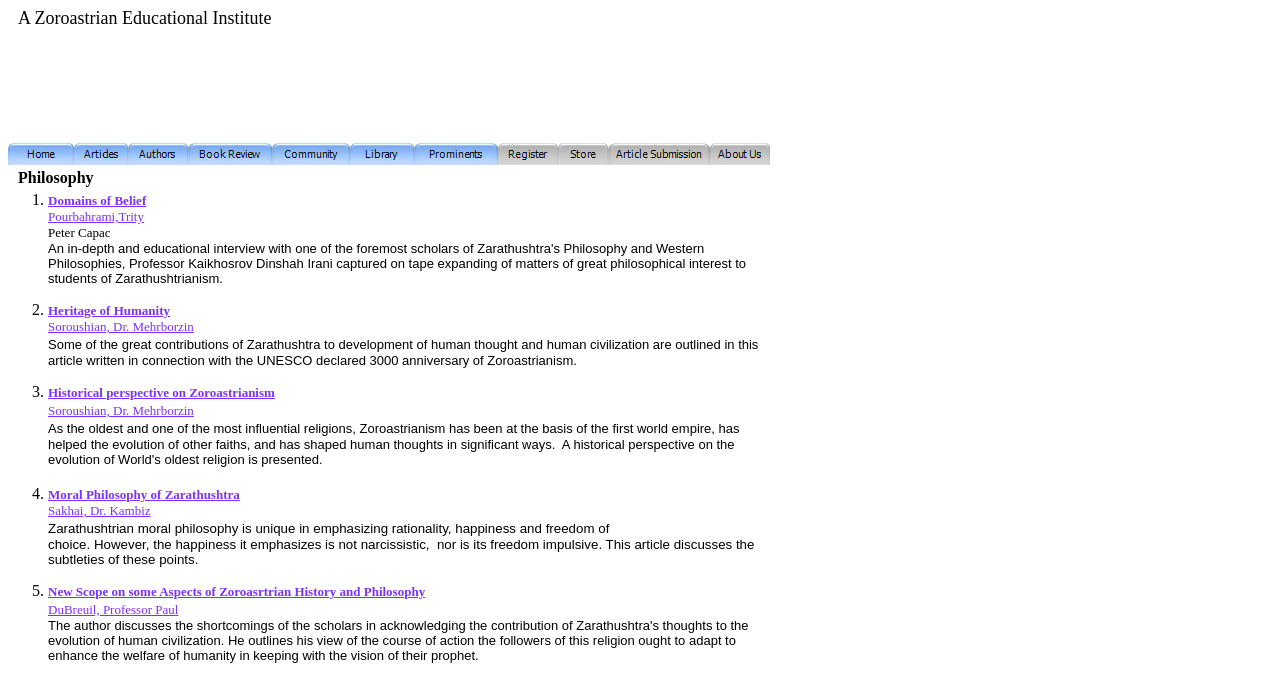Find the bounding box coordinates of the element I should click to carry out the following instruction: "Read about Domains of Belief".

[0.038, 0.286, 0.114, 0.308]